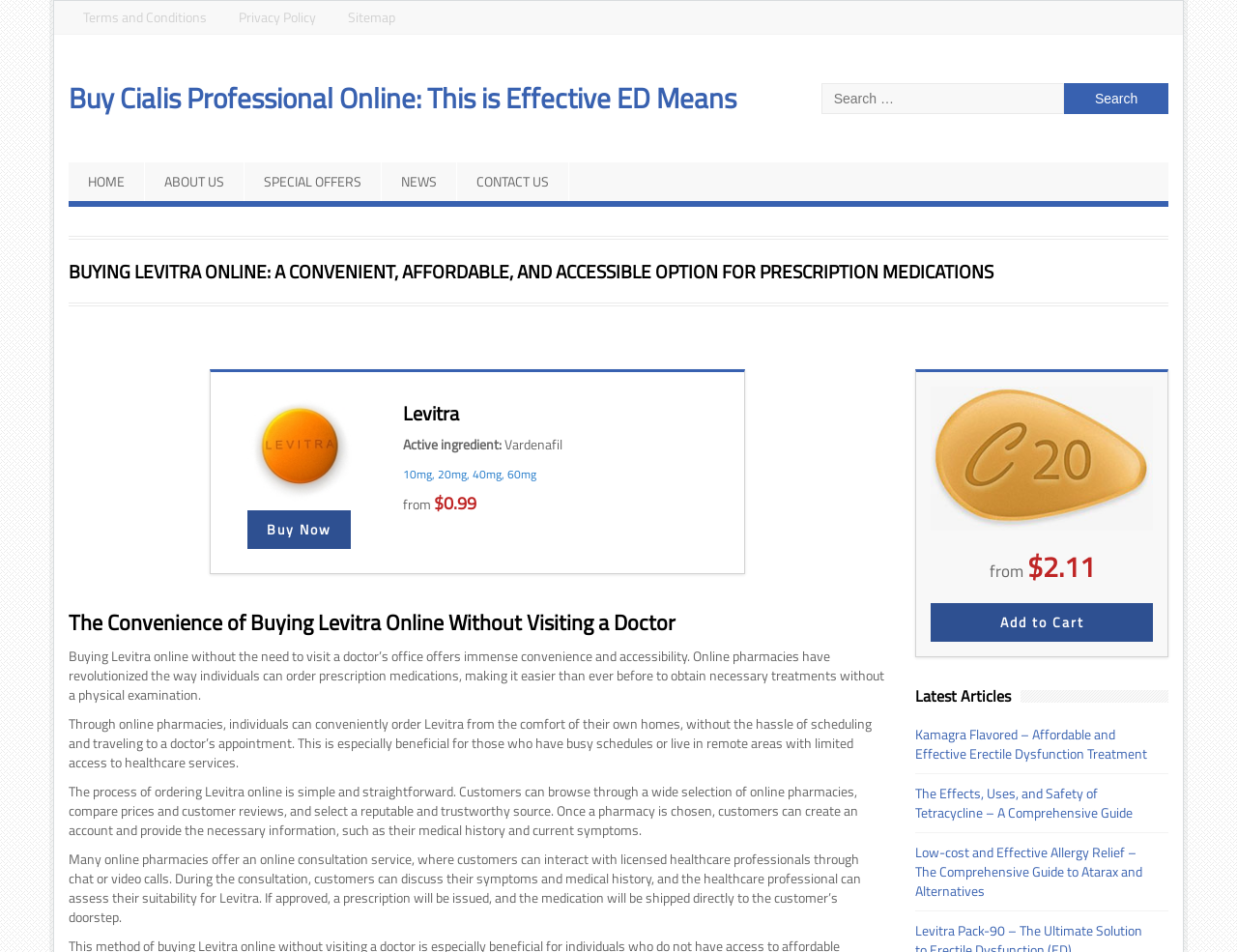Extract the bounding box coordinates of the UI element described: "0". Provide the coordinates in the format [left, top, right, bottom] with values ranging from 0 to 1.

None